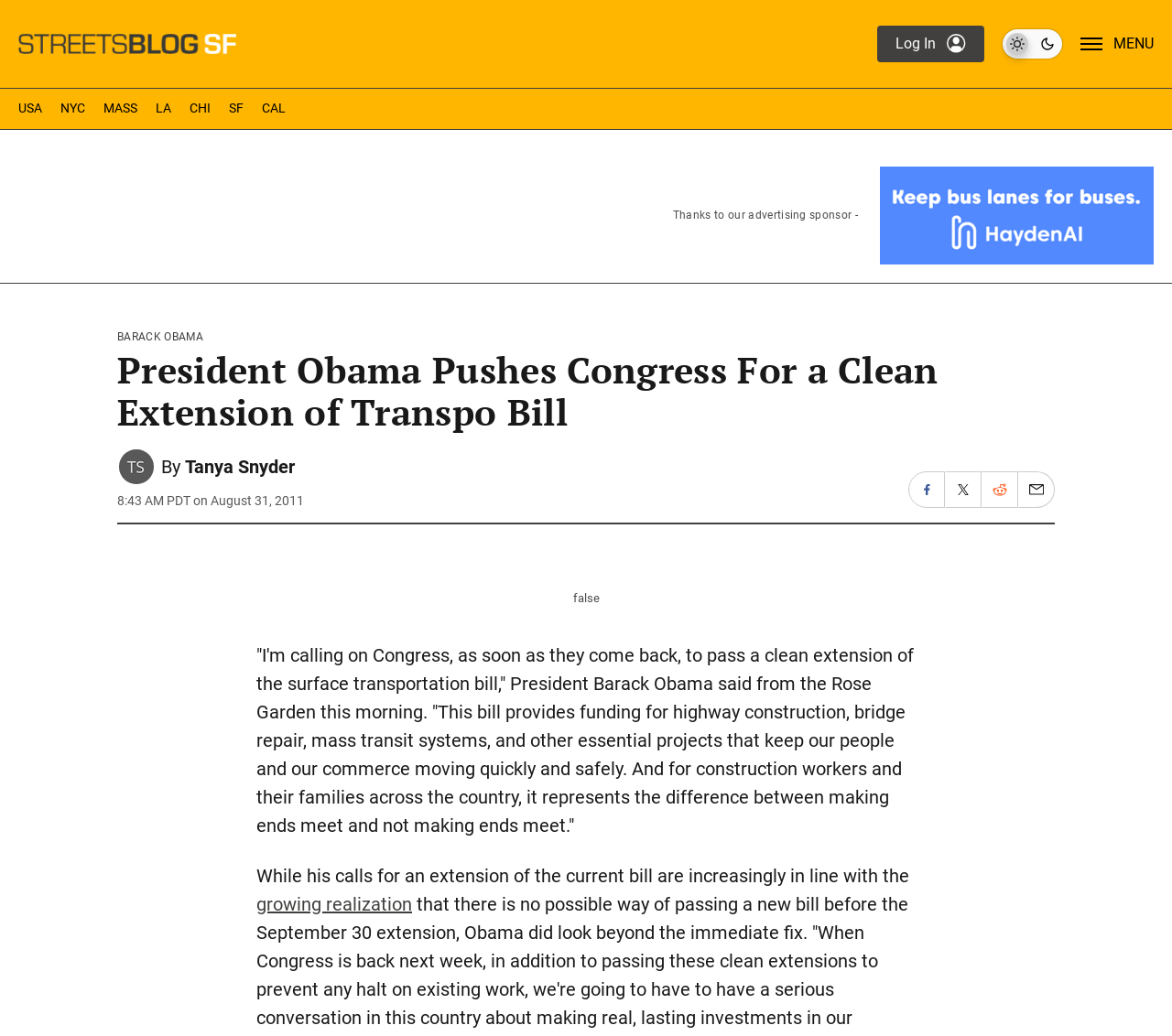Describe in detail what you see on the webpage.

This webpage is about President Barack Obama's call to Congress to pass a clean extension of the surface transportation bill. At the top left, there is a link to the Streetsblog San Francisco home page, accompanied by a small image. On the top right, there are several links and buttons, including a login link, a dark theme toggle, and an open menu button with a menu icon.

Below the top section, there is a navigation bar with links to different locations, including USA, NYC, MASS, LA, CHI, SF, and CAL. Following the navigation bar, there is a link to an advertisement sponsored by HaydenAI, which includes an image.

The main content of the webpage starts with a heading that reads "President Obama Pushes Congress For a Clean Extension of Transpo Bill." Below the heading, there is a byline with the author's name, Tanya Snyder, and the date and time of the article, August 31, 2011, 8:43 AM PDT.

The article begins with a quote from President Obama, followed by several paragraphs of text. There are also social media sharing links and icons, including Facebook, X (formerly Twitter), Reddit, and Email, located on the right side of the article.

In the middle of the article, there is a figure with a caption, although the caption text is not provided. The article continues below the figure, discussing the importance of the surface transportation bill for construction workers and the economy.